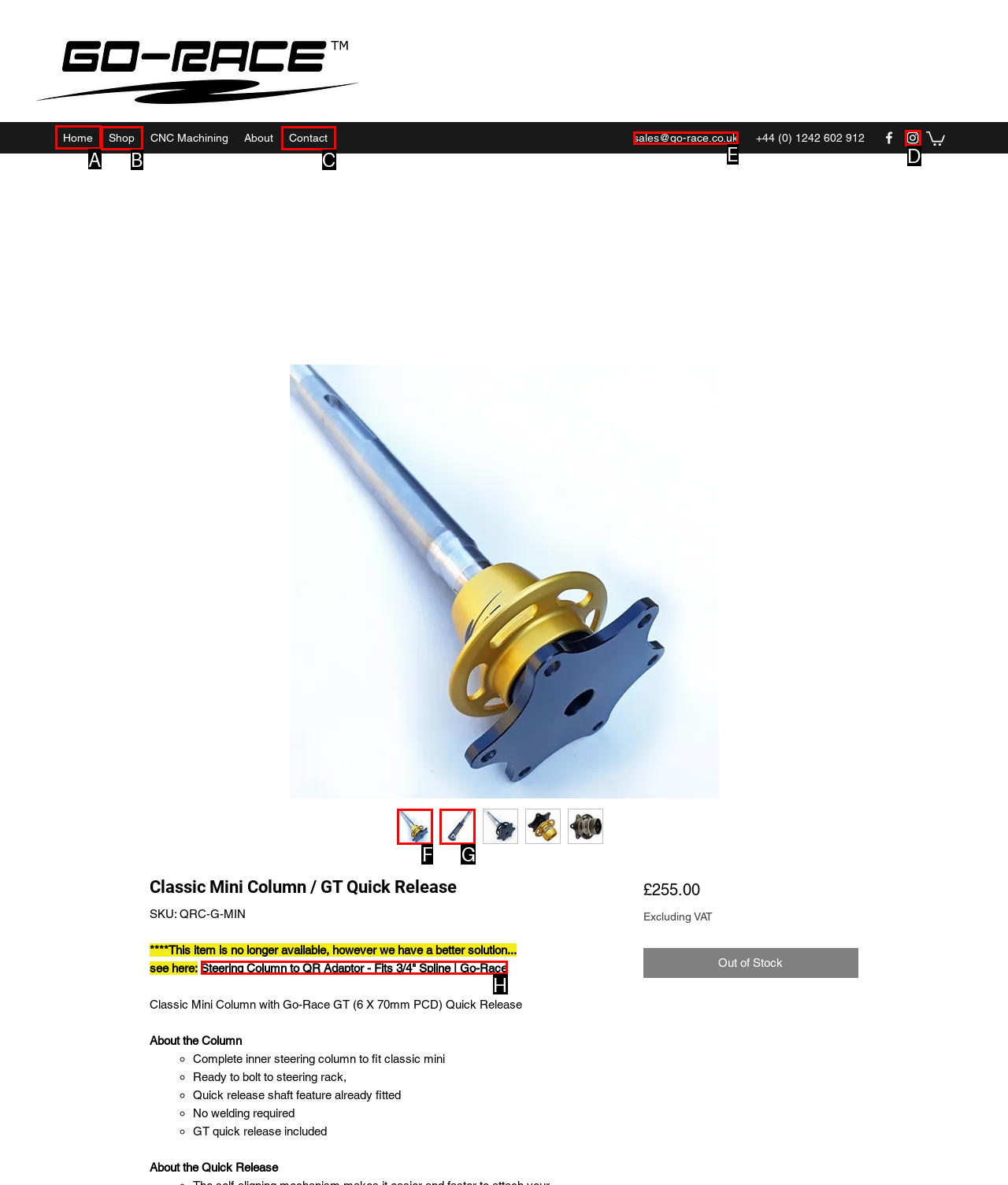To complete the task: Click the Home link, which option should I click? Answer with the appropriate letter from the provided choices.

A